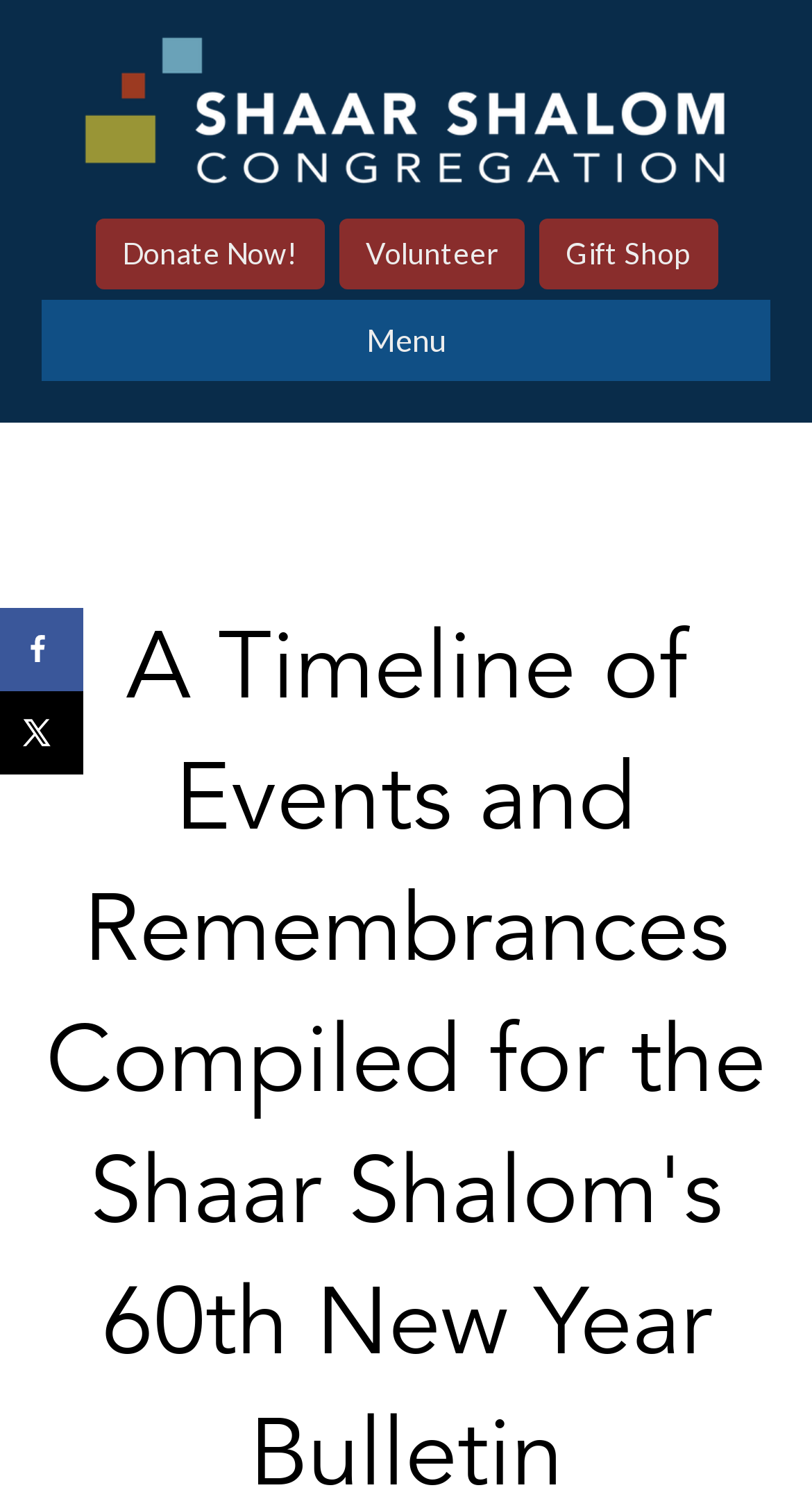Use a single word or phrase to answer the following:
Is there a navigation menu?

Yes